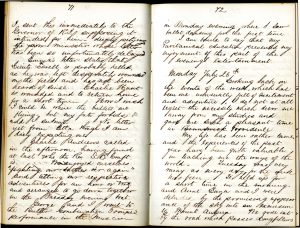What is the likely era of the diary entry?
Could you please answer the question thoroughly and with as much detail as possible?

The content of the diary entry, including the date and the personal thoughts and events described, suggests that the diary is from the Civil War era. The historical significance of the document and the vintage quality of the ink also support this conclusion.